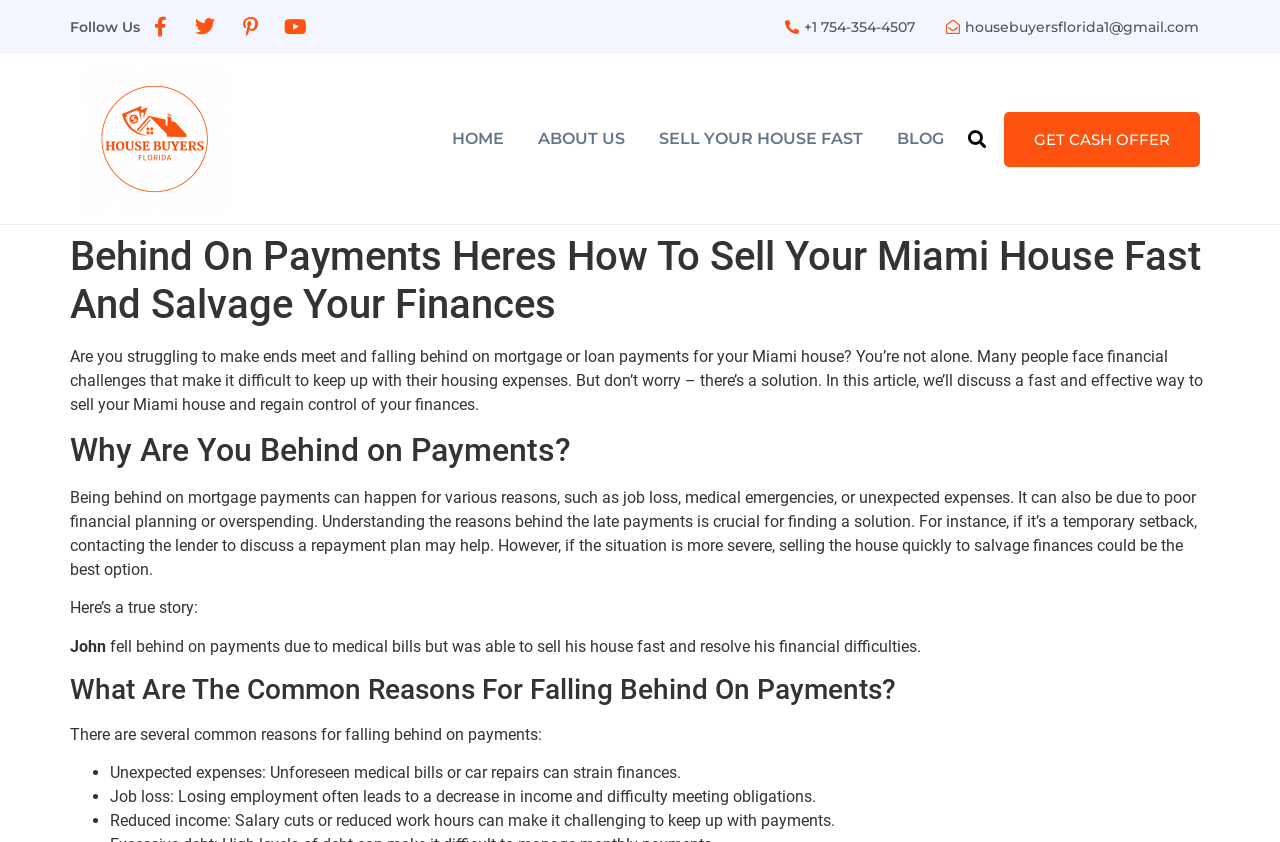Find the bounding box coordinates of the element you need to click on to perform this action: 'Get a cash offer'. The coordinates should be represented by four float values between 0 and 1, in the format [left, top, right, bottom].

[0.784, 0.132, 0.937, 0.198]